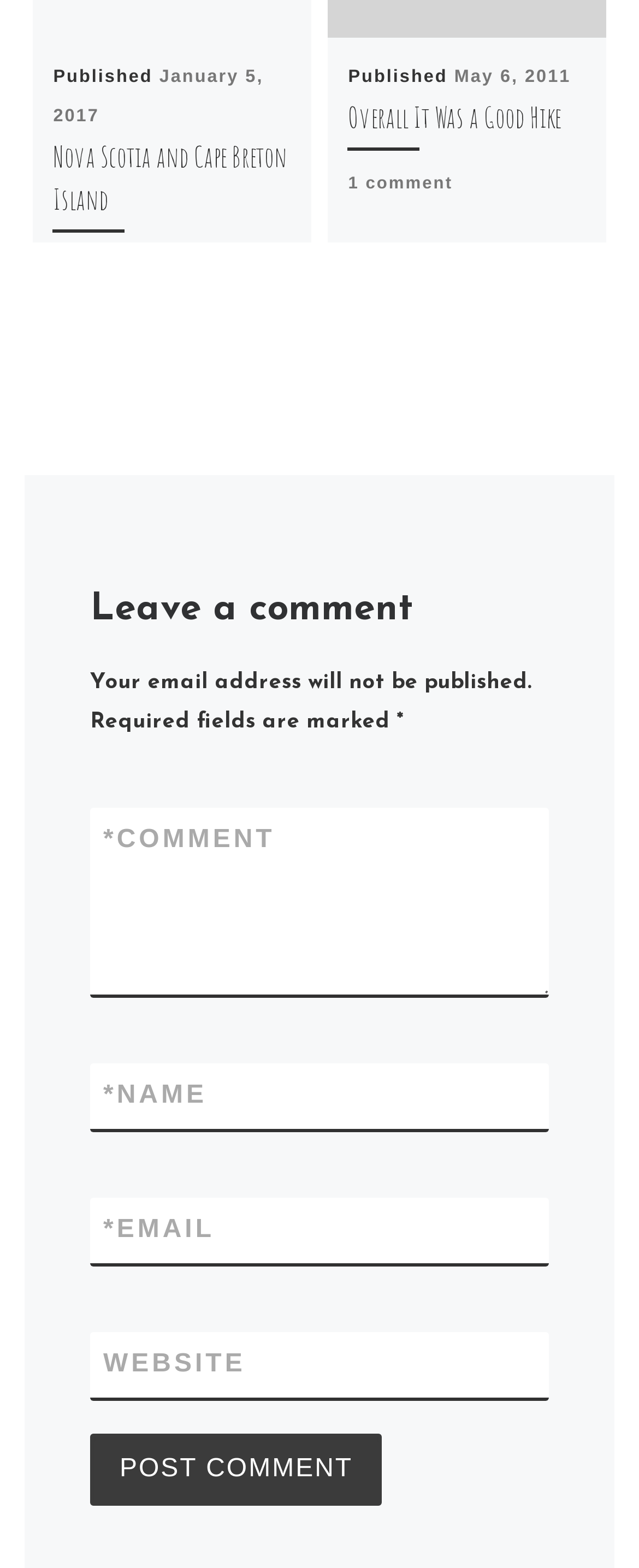Determine the bounding box coordinates of the region that needs to be clicked to achieve the task: "Enter a comment in the 'COMMENT' field".

[0.141, 0.515, 0.859, 0.636]